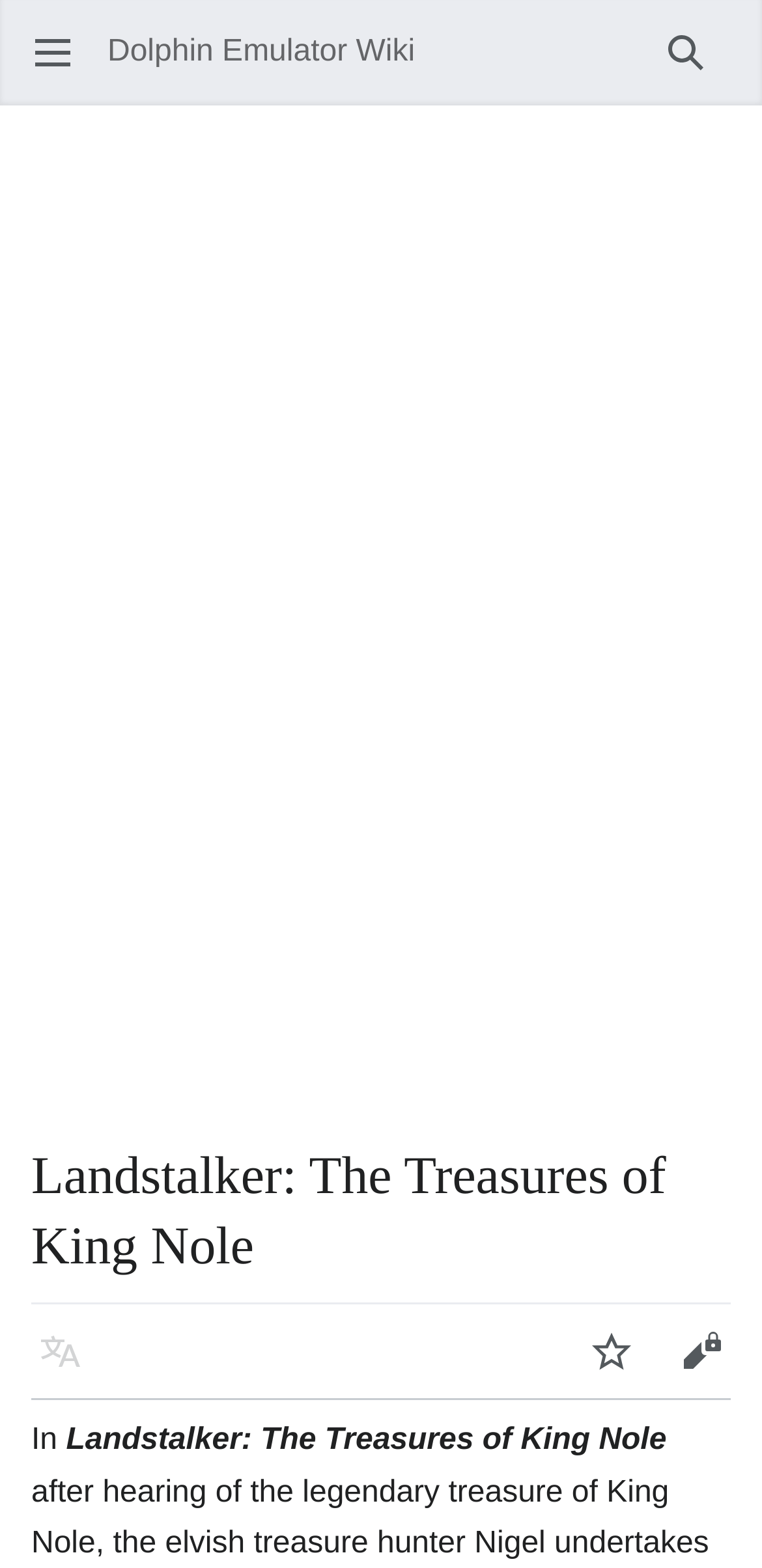From the webpage screenshot, predict the bounding box coordinates (top-left x, top-left y, bottom-right x, bottom-right y) for the UI element described here: Search

[0.841, 0.005, 0.959, 0.062]